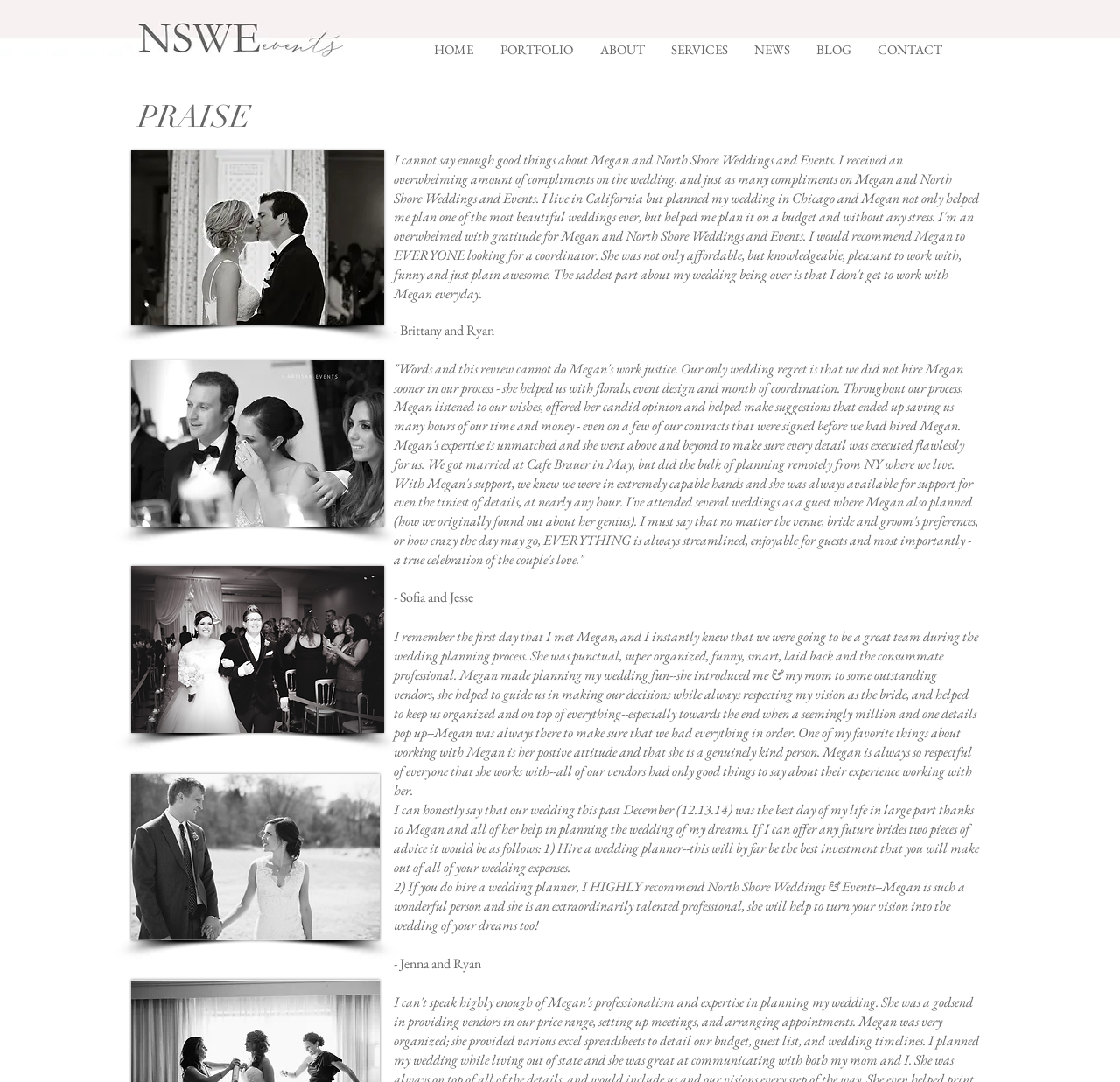What is the tone of the reviews on this webpage?
Carefully analyze the image and provide a detailed answer to the question.

After analyzing the text content of the reviews, I found that they all have a positive tone, praising Megan and North Shore Weddings and Events for their excellent service, expertise, and attention to detail. The reviews use words and phrases such as 'awesome', 'knowledgeable', 'pleasant to work with', and 'extraordinarily talented professional' to describe their experience.